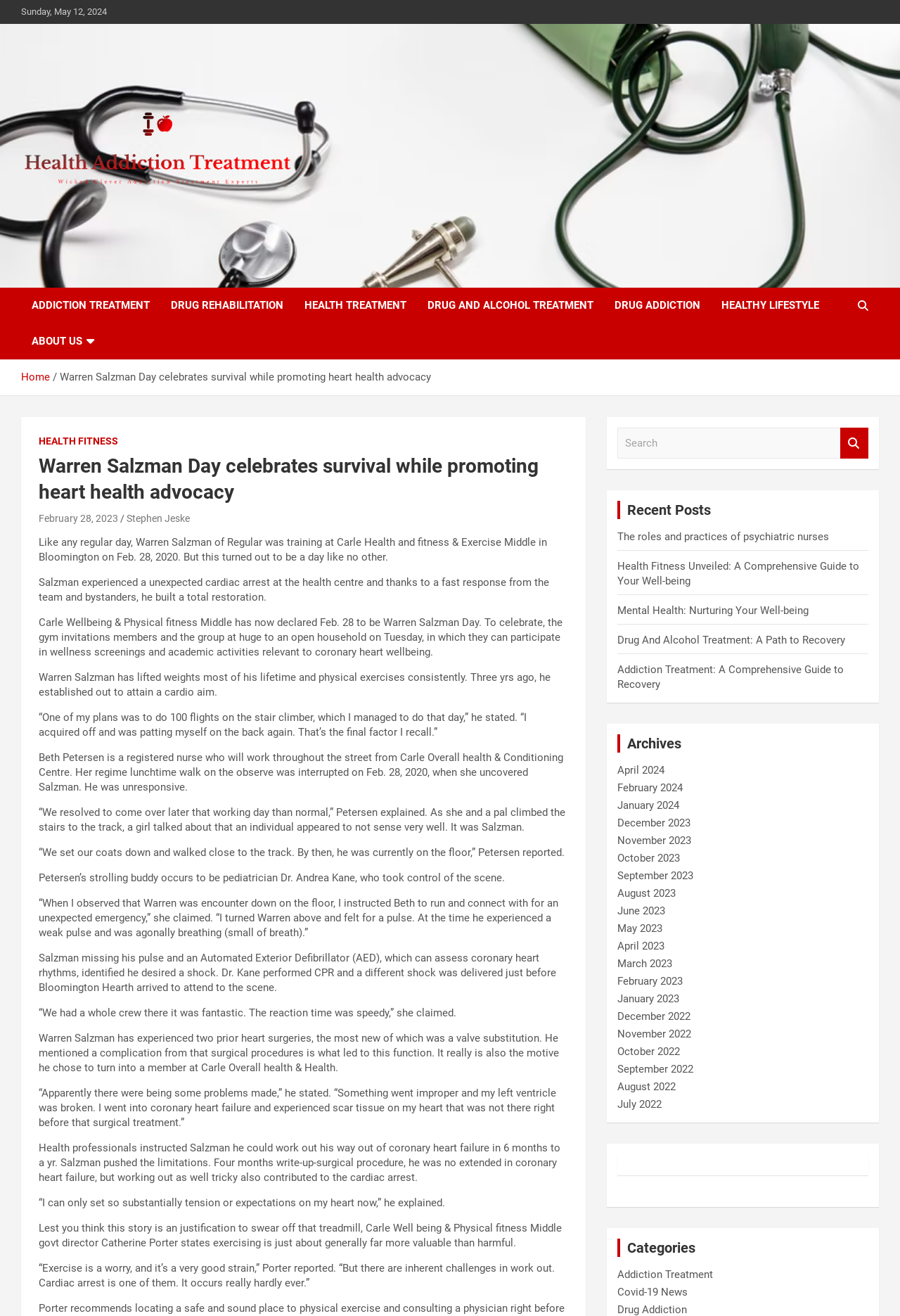Please determine the bounding box coordinates of the element's region to click for the following instruction: "Search for something".

[0.686, 0.325, 0.934, 0.349]